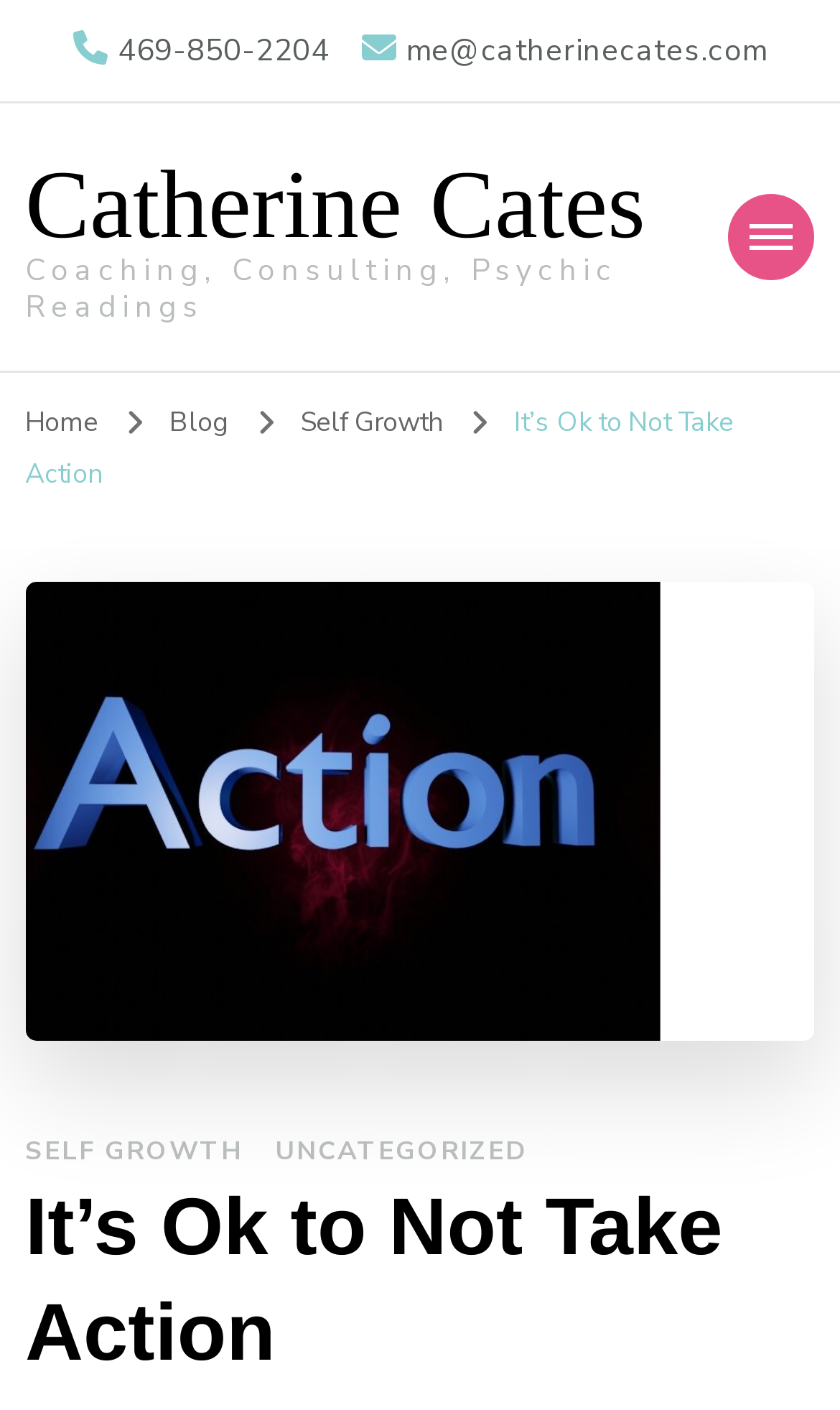Could you indicate the bounding box coordinates of the region to click in order to complete this instruction: "contact Catherine Cates via email".

[0.484, 0.022, 0.913, 0.051]